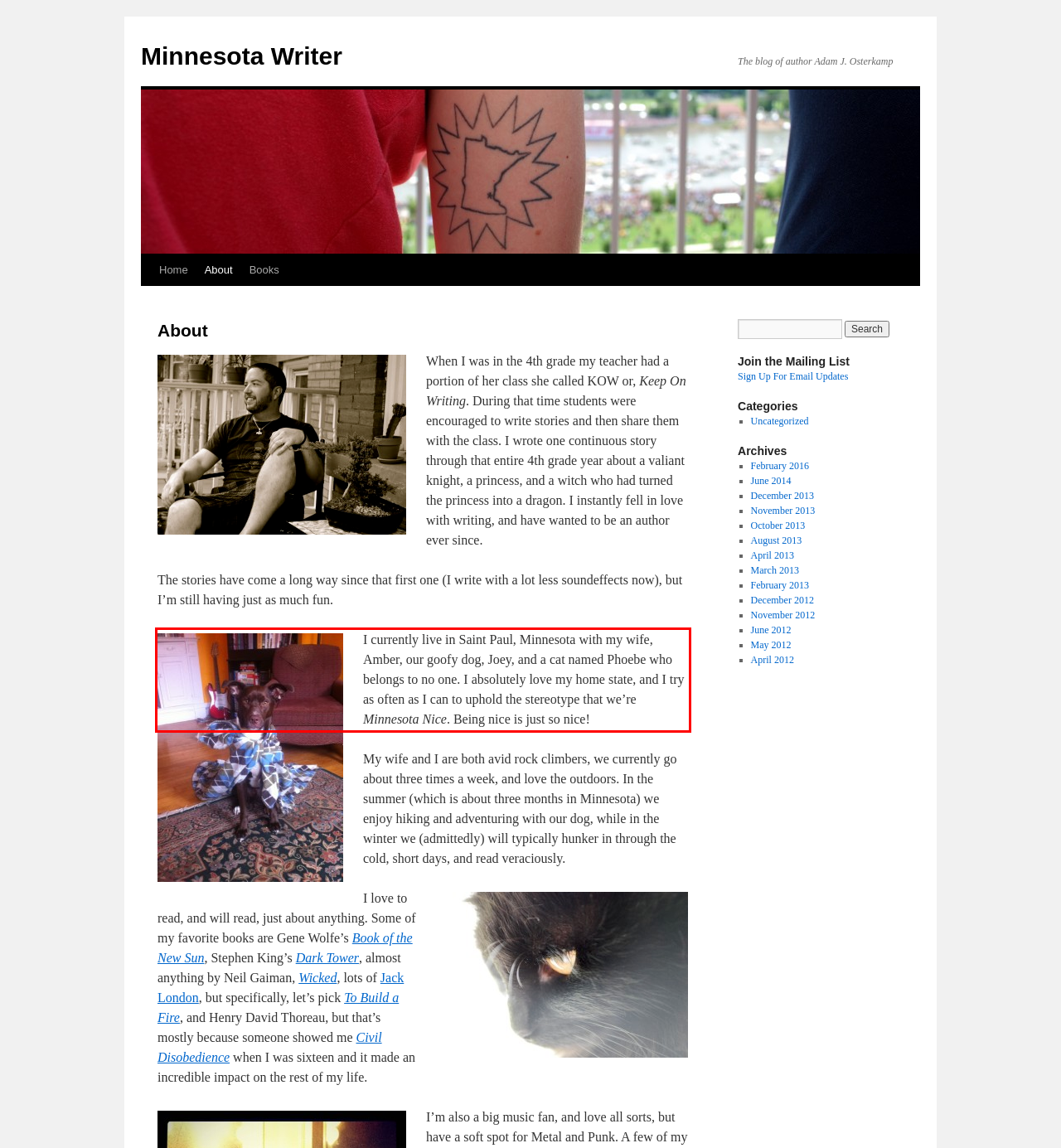View the screenshot of the webpage and identify the UI element surrounded by a red bounding box. Extract the text contained within this red bounding box.

I currently live in Saint Paul, Minnesota with my wife, Amber, our goofy dog, Joey, and a cat named Phoebe who belongs to no one. I absolutely love my home state, and I try as often as I can to uphold the stereotype that we’re Minnesota Nice. Being nice is just so nice!